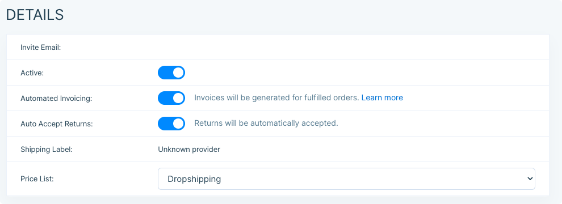What happens when 'Automated Invoicing' is toggled on?
Give a one-word or short phrase answer based on the image.

Invoices are generated automatically